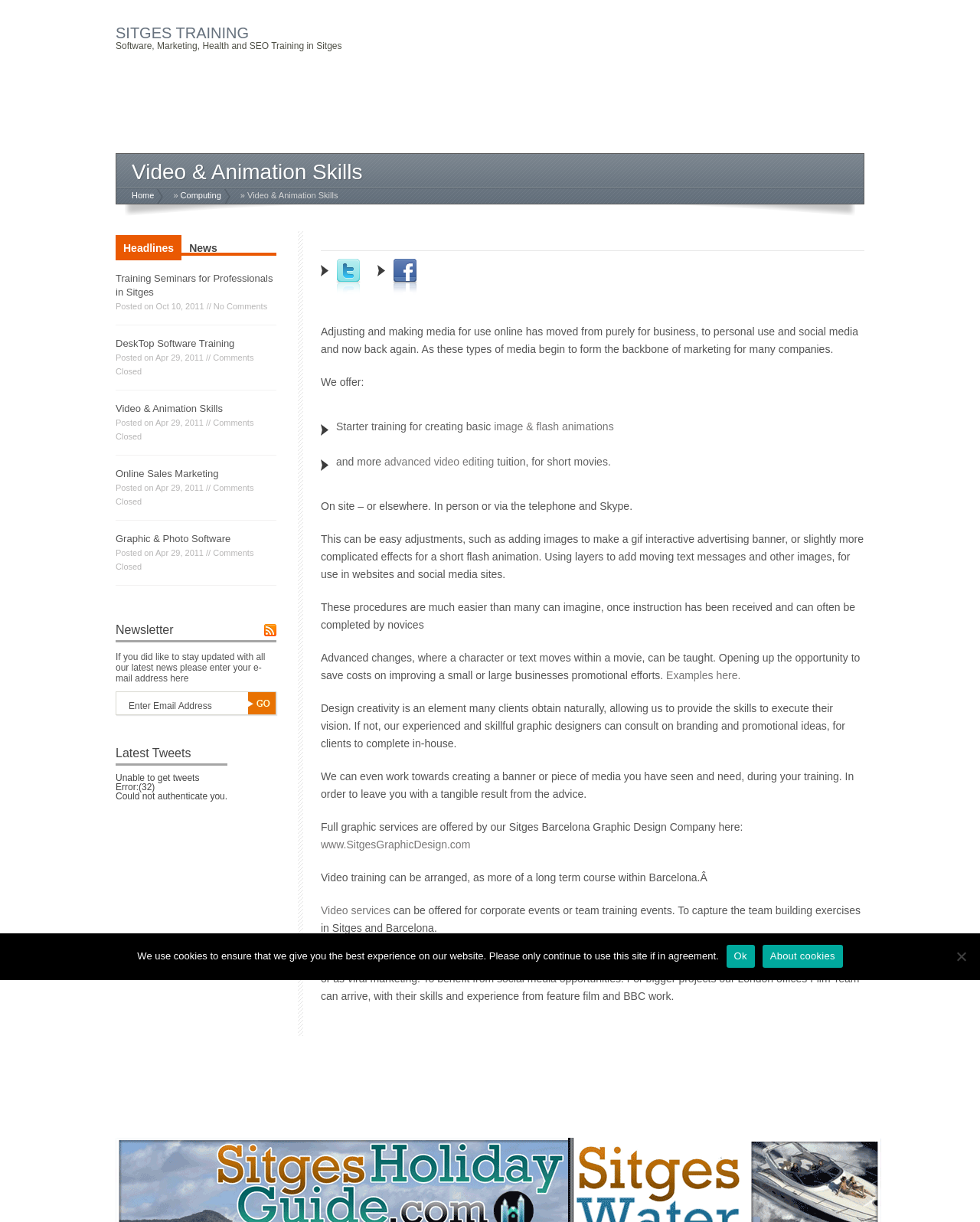Please reply to the following question using a single word or phrase: 
What is the main topic of this webpage?

Video & Animation Skills